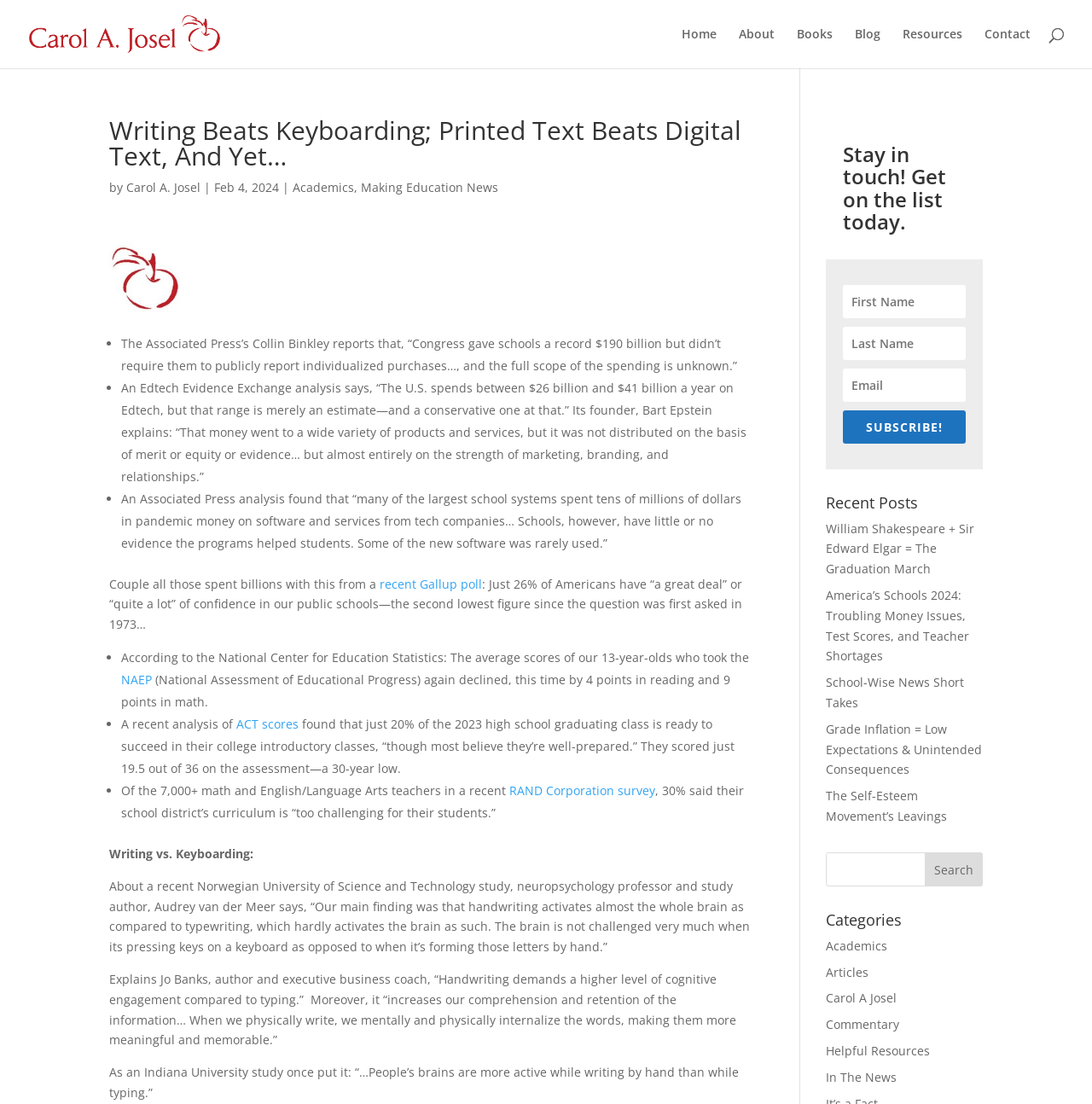What is the author's name?
Look at the image and respond to the question as thoroughly as possible.

I looked at the byline of the article and found that the author's name is Carol A. Josel, which is mentioned next to the date of publication.